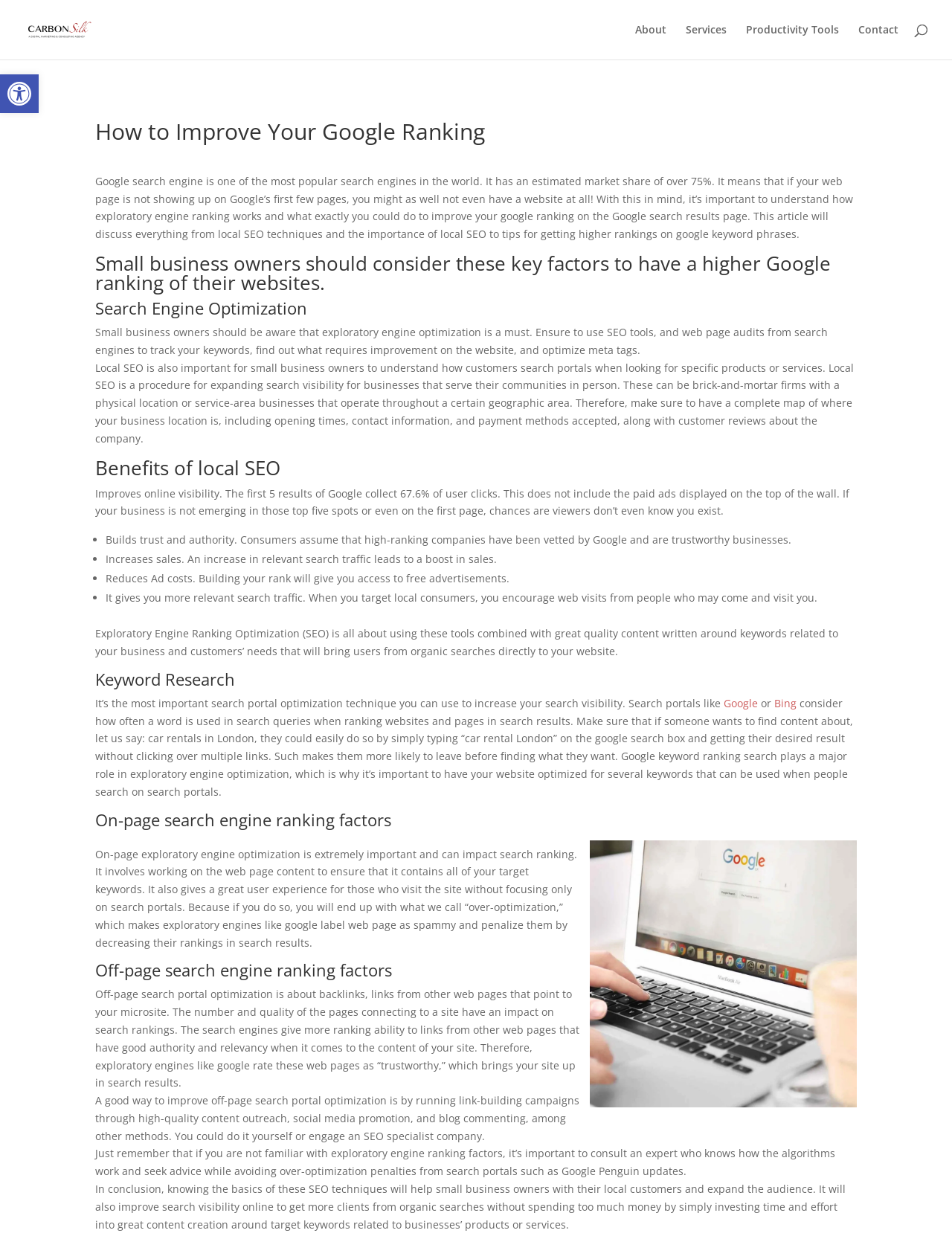Using the details in the image, give a detailed response to the question below:
What is the role of keyword research in search engine optimization?

Keyword research plays a crucial role in search engine optimization as it helps to increase search visibility. It involves understanding how often a word is used in search queries and optimizing the website for several keywords that can be used when people search on search portals like Google or Bing. This makes it more likely for users to find the desired content without clicking over multiple links.